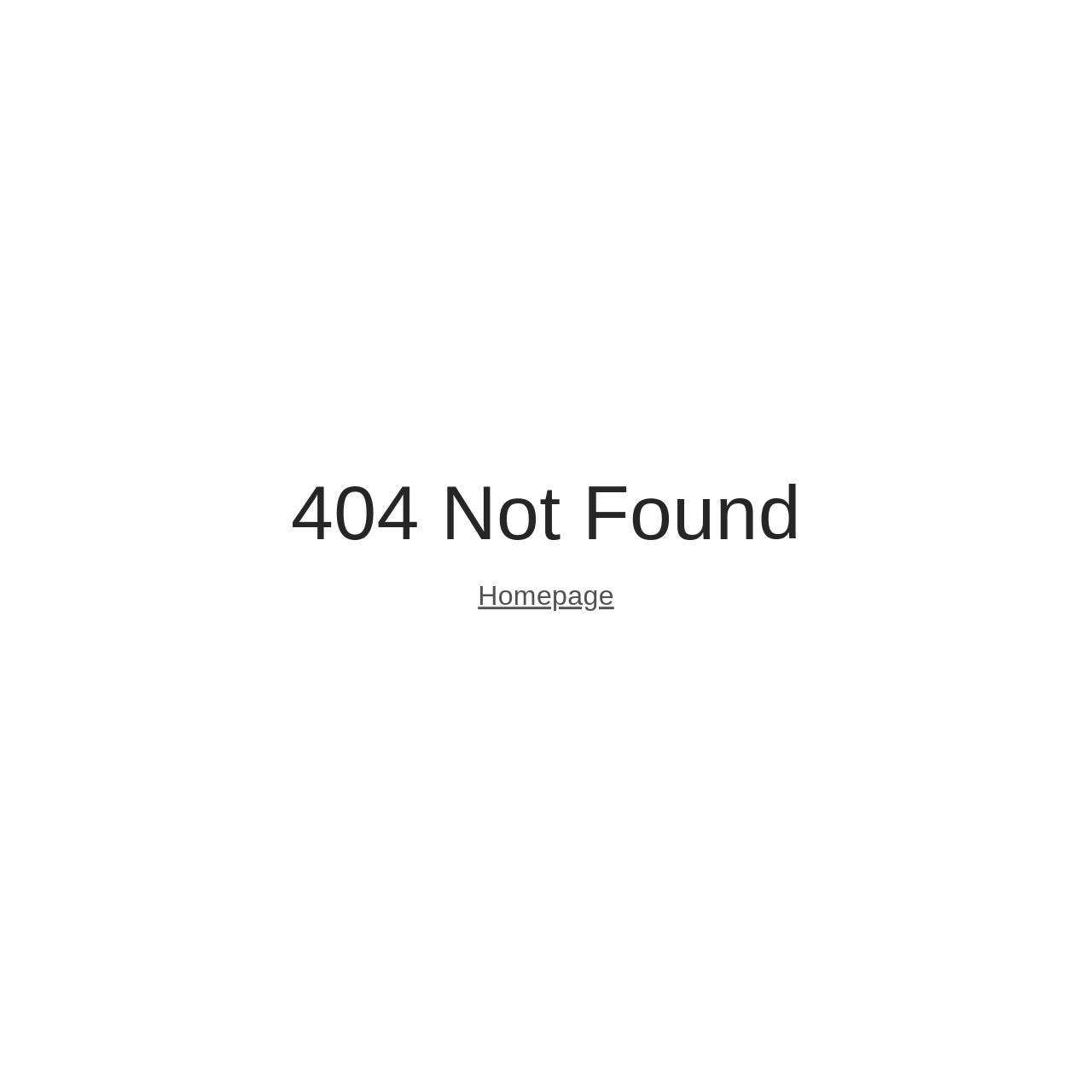Based on the element description: "Homepage", identify the bounding box coordinates for this UI element. The coordinates must be four float numbers between 0 and 1, listed as [left, top, right, bottom].

[0.438, 0.531, 0.562, 0.563]